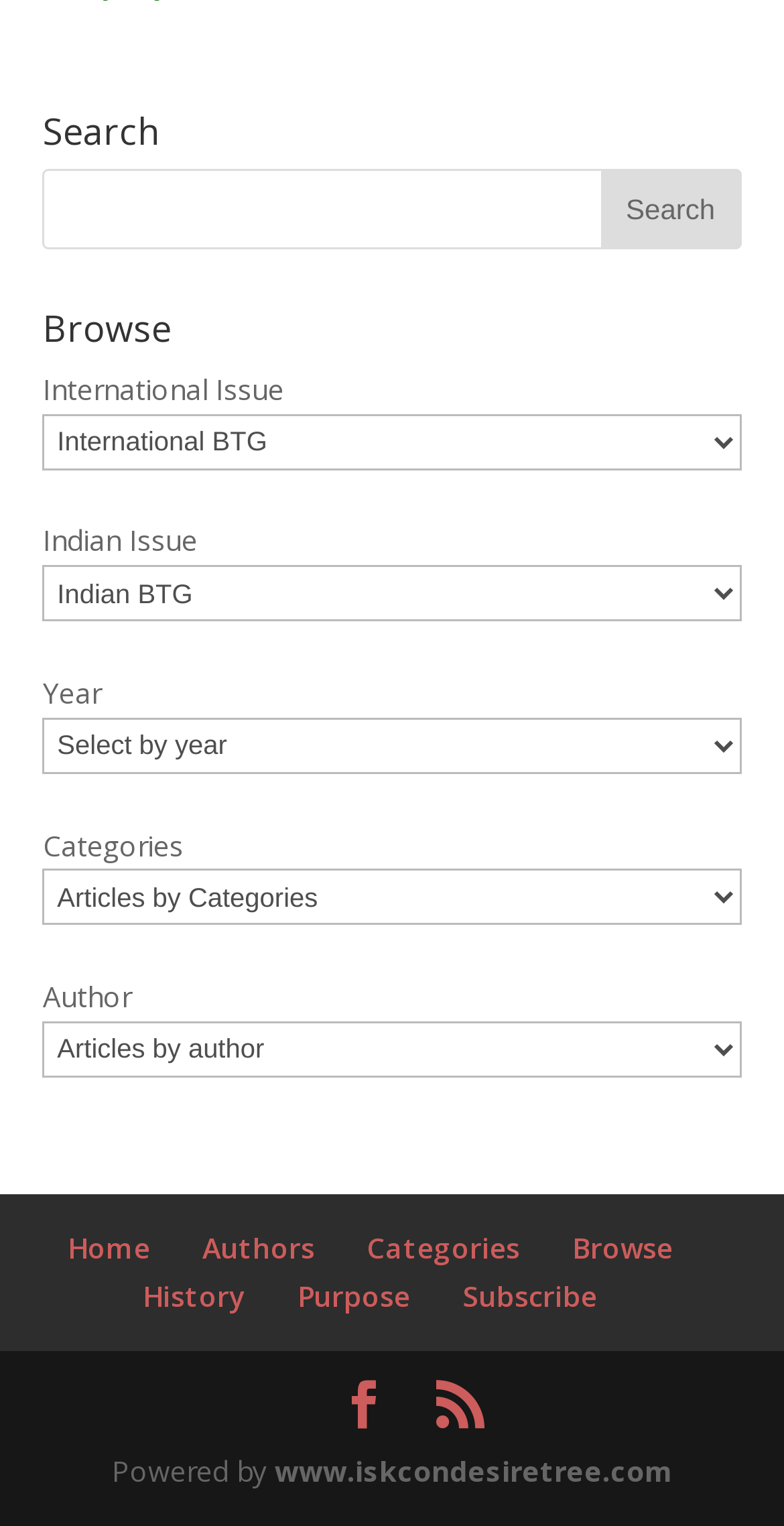What is the purpose of the links at the bottom?
Based on the image content, provide your answer in one word or a short phrase.

Navigation